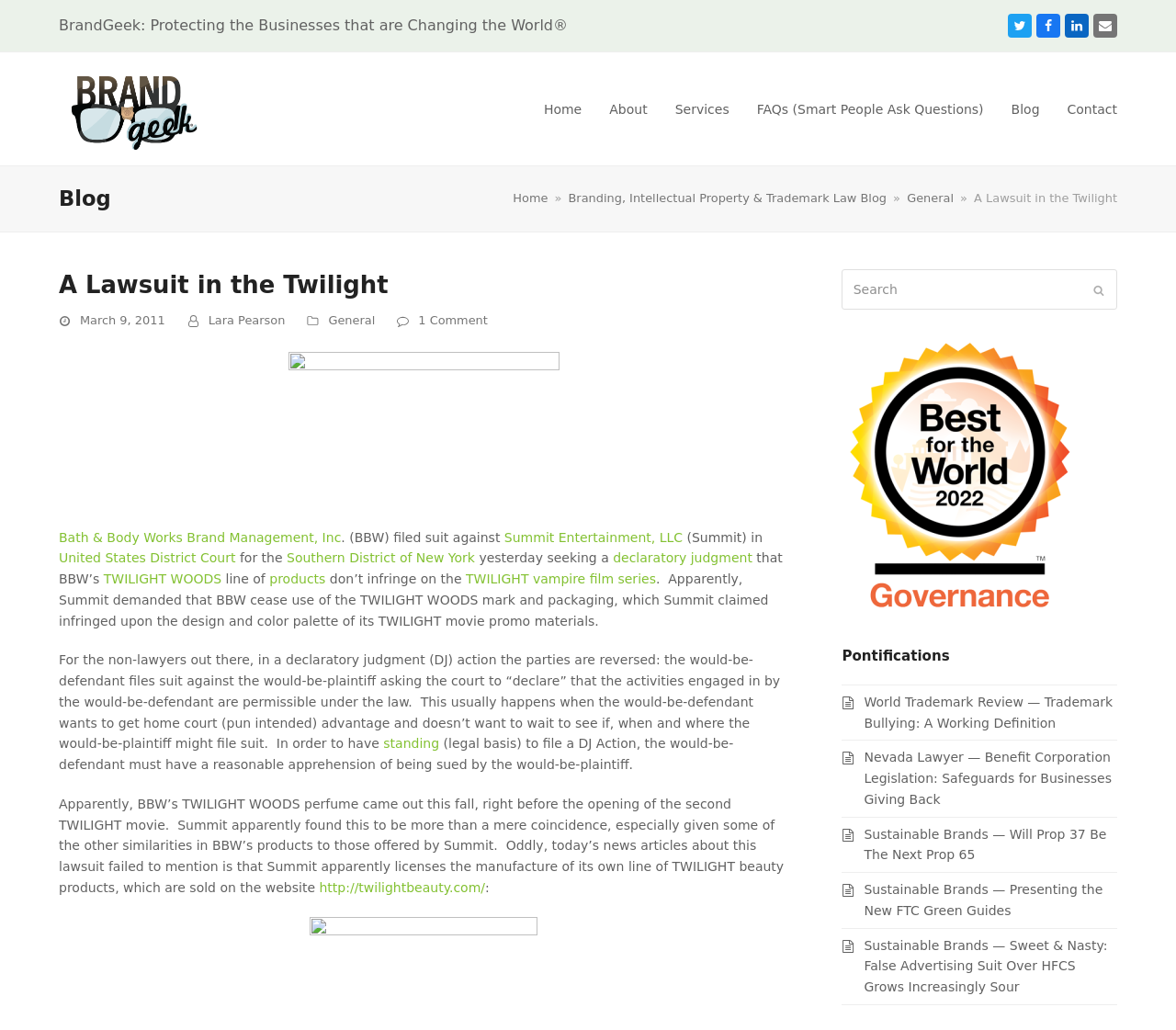What is the topic of the blog post?
Please use the image to provide an in-depth answer to the question.

I found the answer by reading the title of the blog post, which is 'A Lawsuit in the Twilight'. This suggests that the topic of the blog post is a lawsuit.